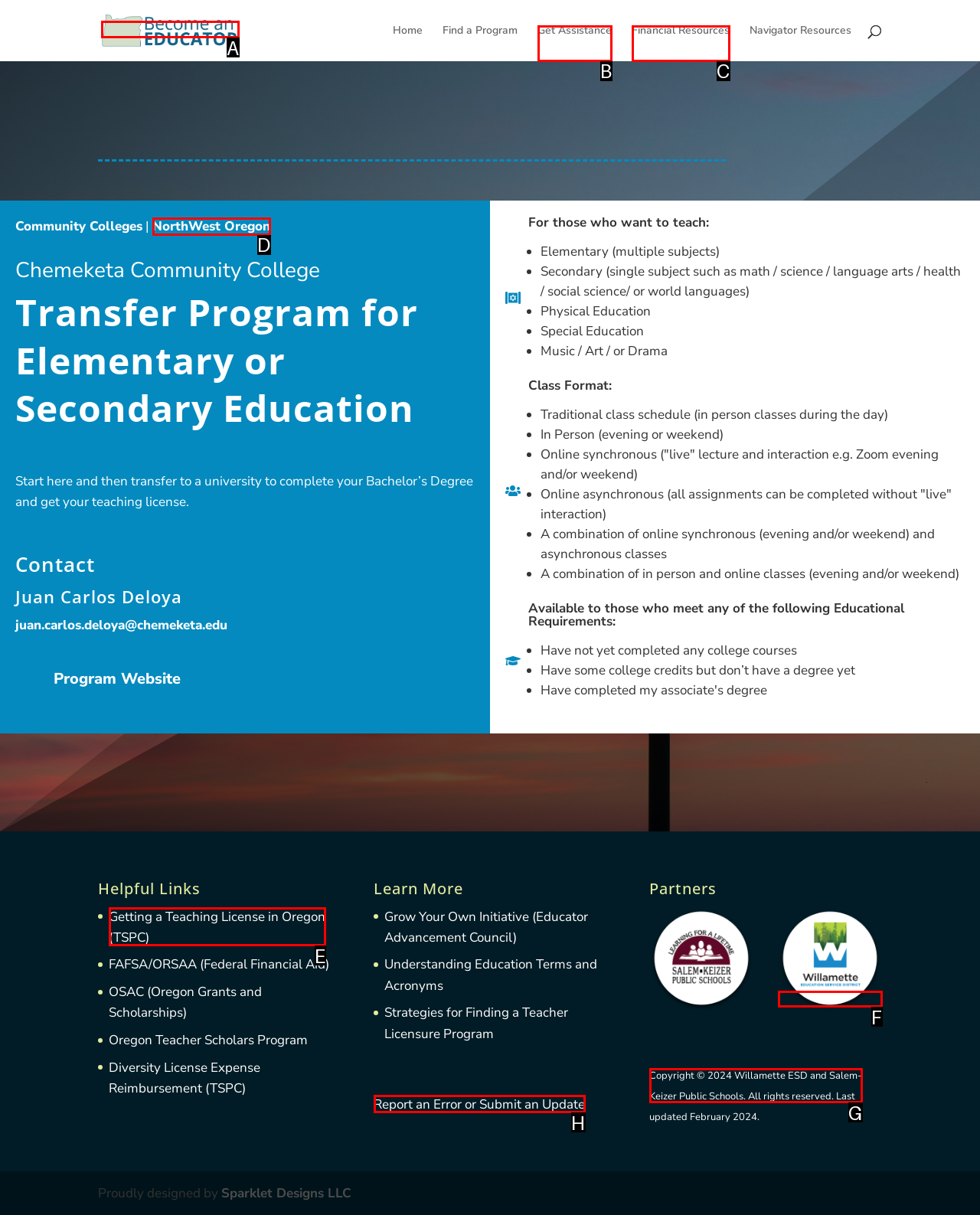Select the appropriate HTML element to click for the following task: Visit the Willamette Education Service District website
Answer with the letter of the selected option from the given choices directly.

F